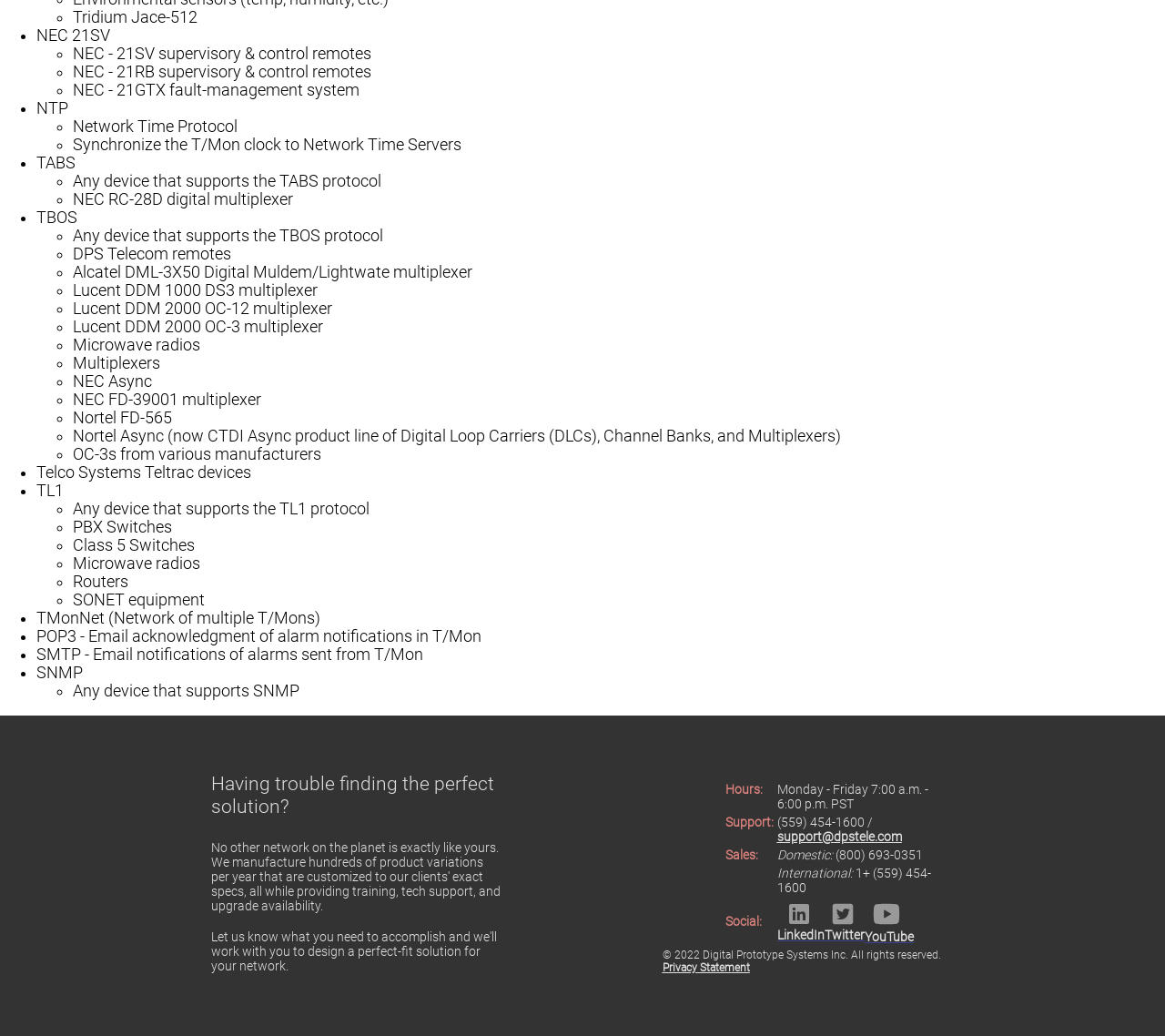Use a single word or phrase to answer the question: 
What is the purpose of POP3 in T/Mon?

Email acknowledgment